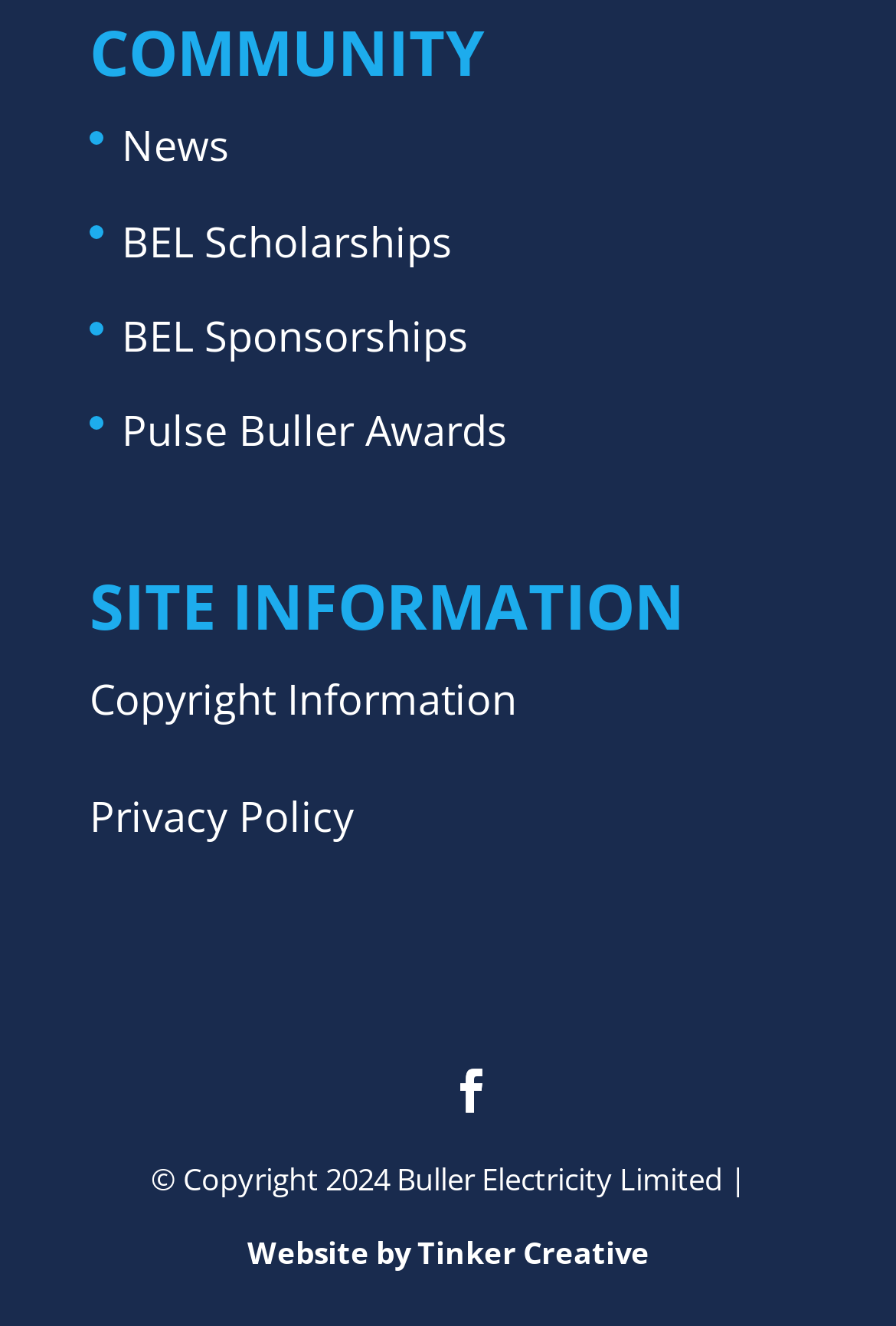Respond to the question below with a concise word or phrase:
What is the first link under the 'COMMUNITY' heading?

News